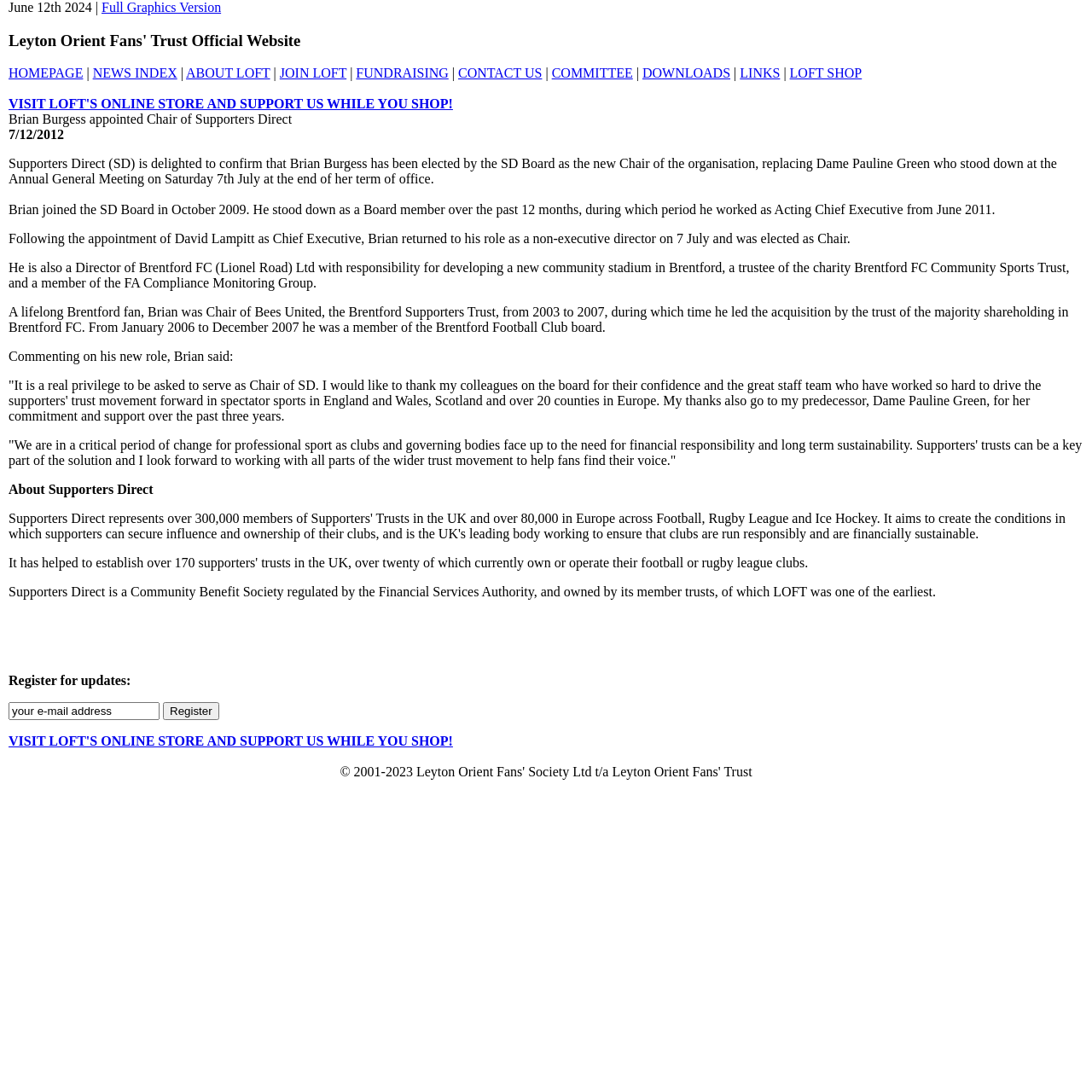Please determine the bounding box coordinates of the area that needs to be clicked to complete this task: 'Visit HOMEPAGE'. The coordinates must be four float numbers between 0 and 1, formatted as [left, top, right, bottom].

[0.008, 0.06, 0.076, 0.074]